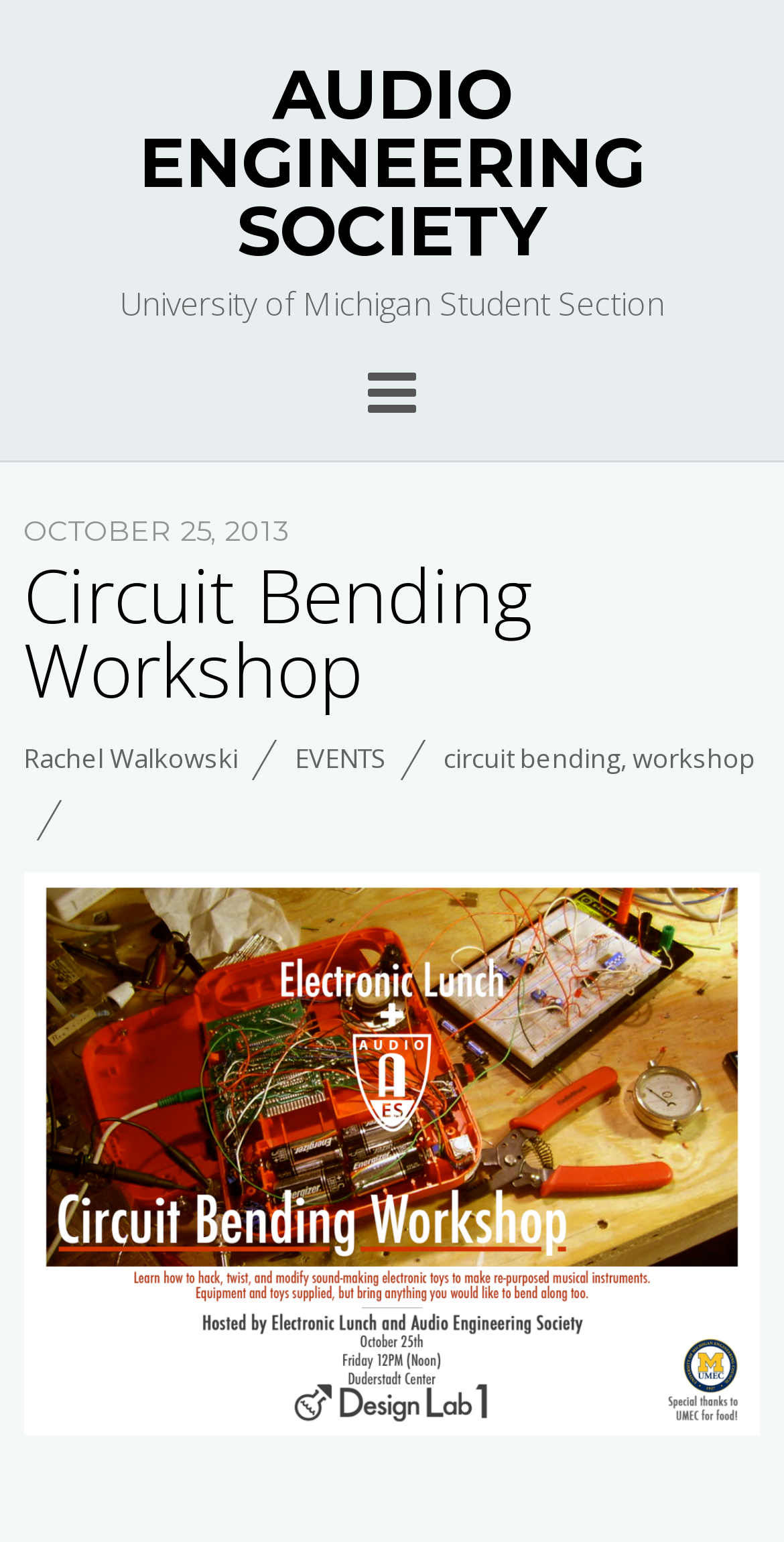What is the date of the Circuit Bending Workshop?
Refer to the image and give a detailed answer to the question.

I found the date by looking at the time element within the article section, which contains the text 'OCTOBER 25, 2013'.